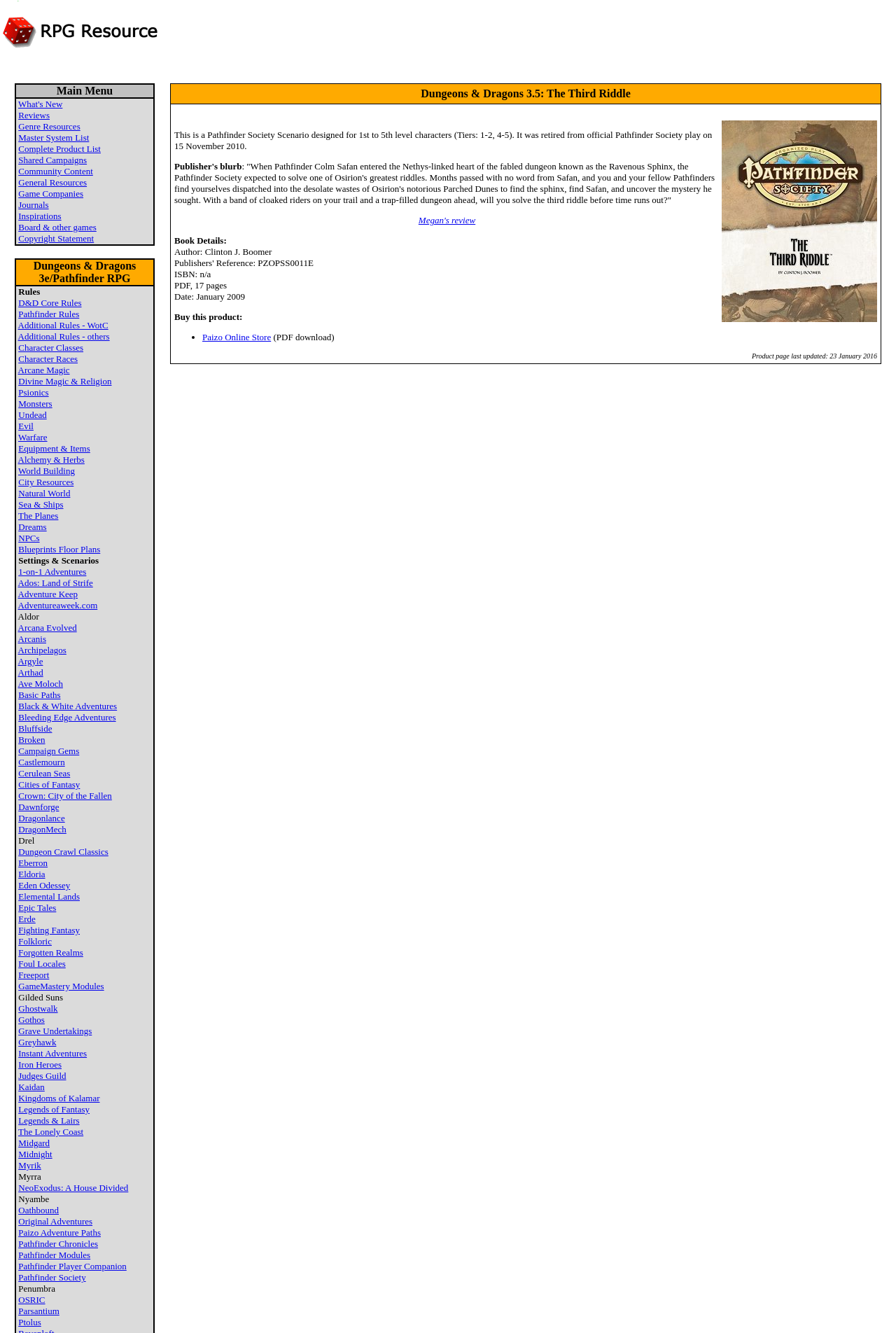Generate a comprehensive description of the contents of the webpage.

The webpage is titled "RPG Resource" and has a prominent link at the top-left corner that reads "RPG Resource: Click here for home page" accompanied by an image. To the right of this link, there is a table with a single row and two columns, the first column being empty and the second column containing another table with a single row and a single column.

Below the top table, there is a main menu table with two rows. The first row has a single cell containing the text "Main Menu". The second row has a single cell with a list of links, including "What's New", "Reviews", "Genre Resources", and many others, separated by non-breaking spaces.

Below the main menu table, there is another table with a single row and a single cell containing the text "Dungeons & Dragons 3e/Pathfinder RPG". This is followed by a list of links related to Dungeons & Dragons and Pathfinder RPG, including "D&D Core Rules", "Pathfinder Rules", "Character Classes", and many others, separated by non-breaking spaces.

In total, there are 34 links on the webpage, all of which are related to RPG resources and categorized under different headings. The webpage appears to be a comprehensive resource for RPG enthusiasts, providing access to a wide range of rules, character classes, magic systems, and other related topics.